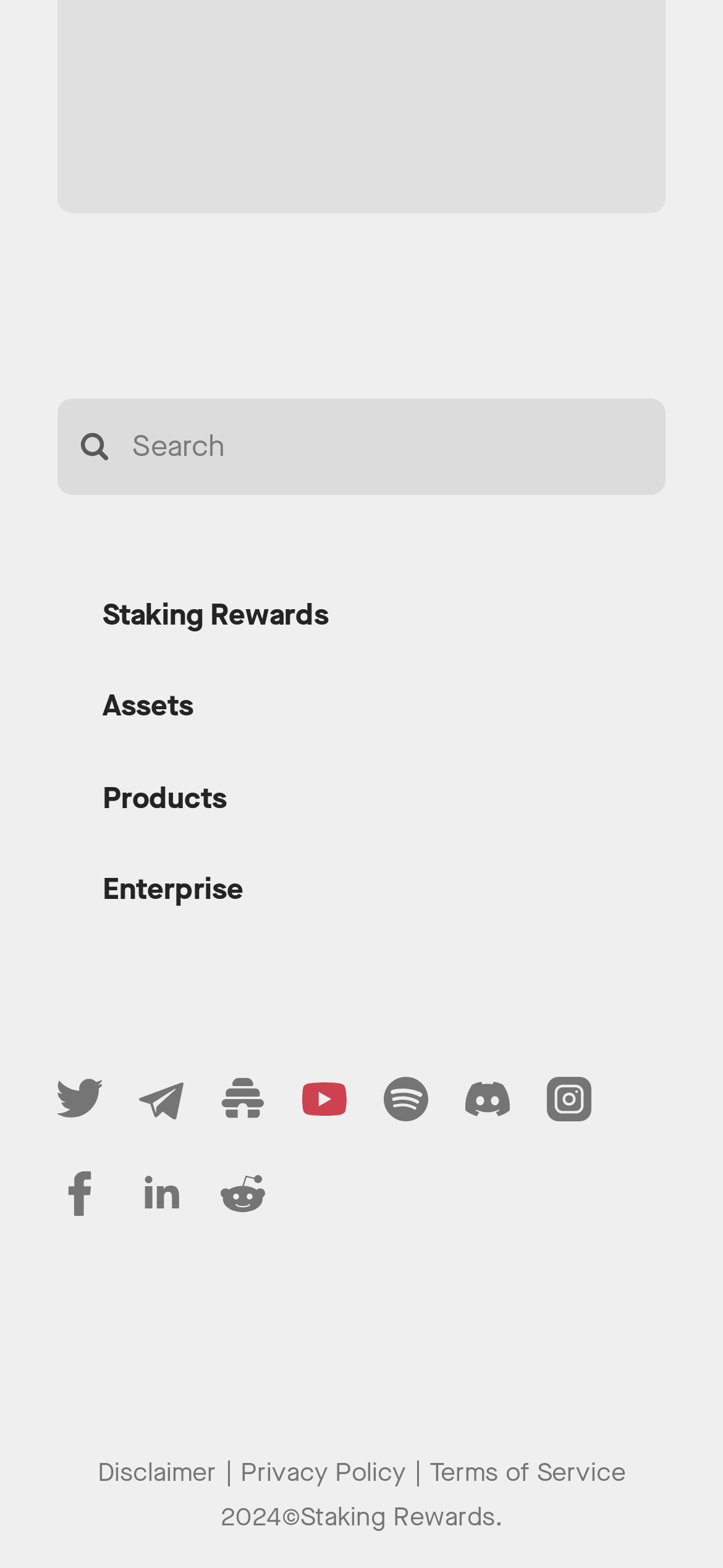What is the purpose of the textbox?
Look at the image and provide a detailed response to the question.

The purpose of the textbox can be inferred from the textbox element with the label 'Search' and bounding box coordinates [0.08, 0.254, 0.92, 0.315].